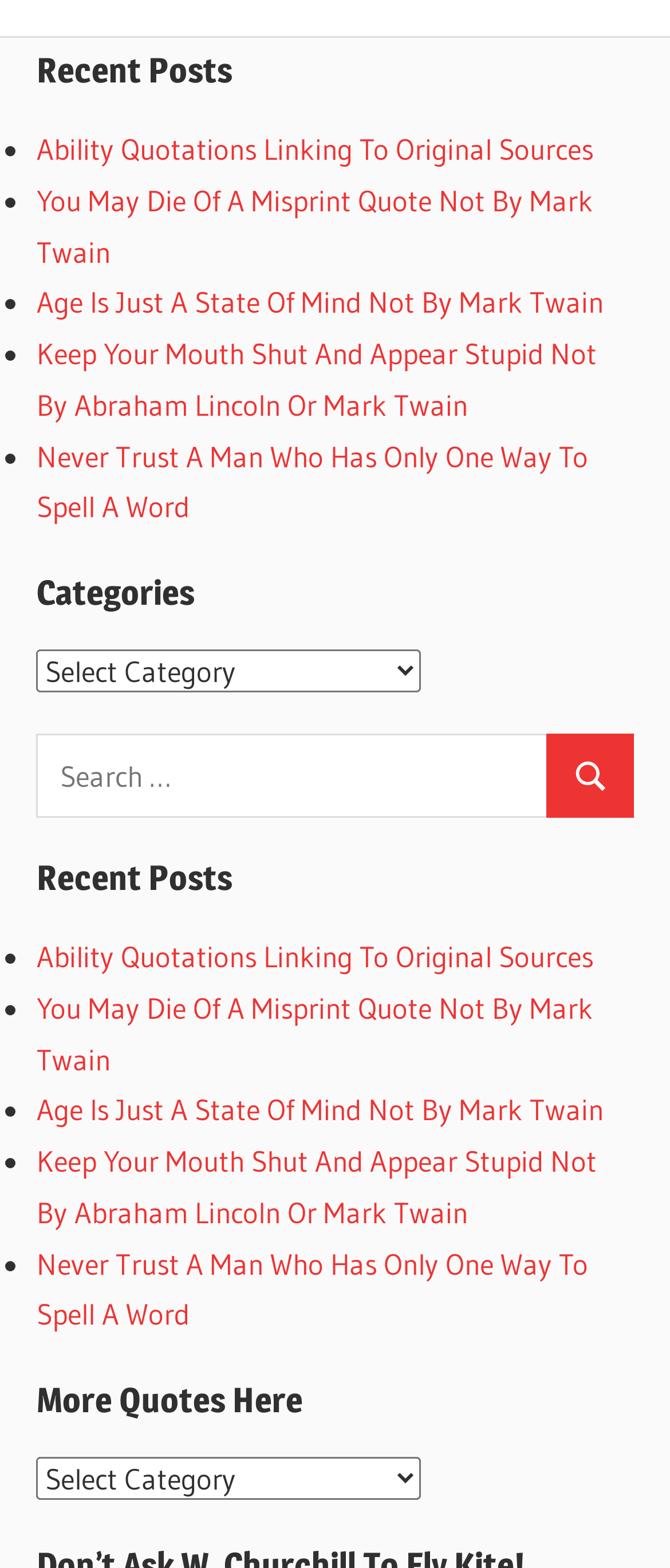What is the title of the first quote?
Answer with a single word or short phrase according to what you see in the image.

Ability Quotations Linking To Original Sources